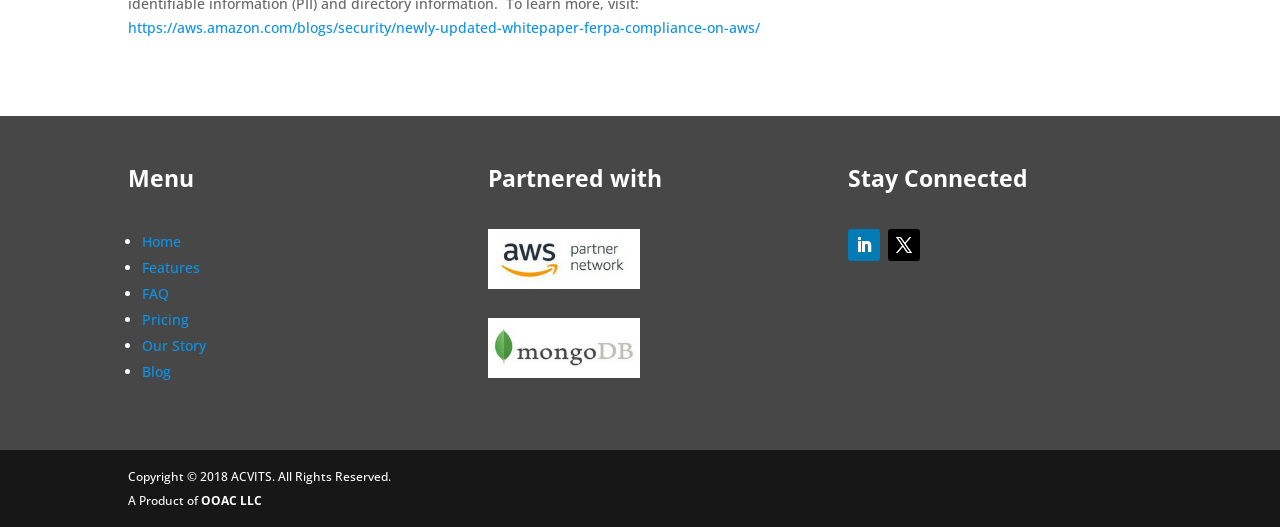Indicate the bounding box coordinates of the element that needs to be clicked to satisfy the following instruction: "Get the app on App Store". The coordinates should be four float numbers between 0 and 1, i.e., [left, top, right, bottom].

None